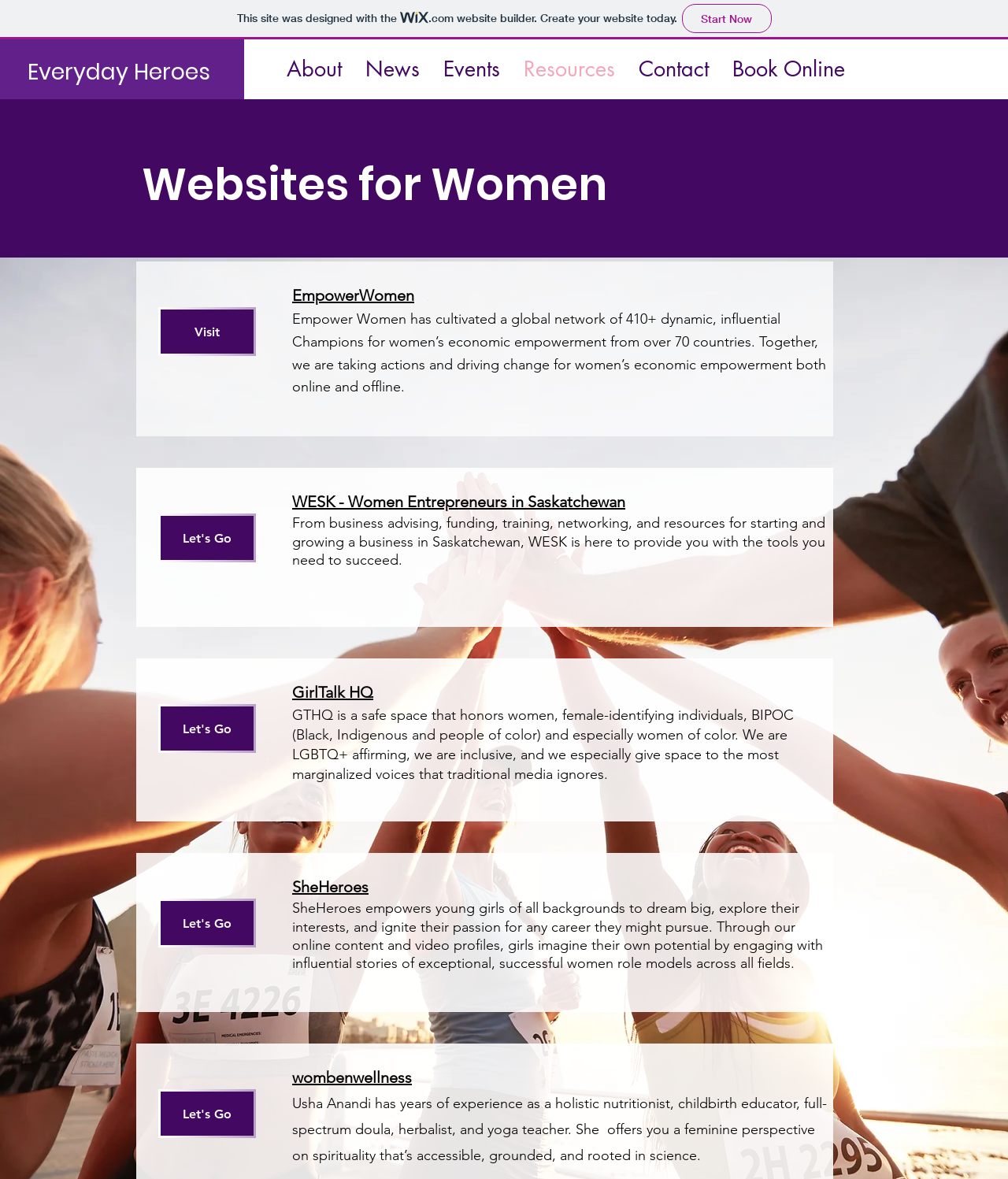Pinpoint the bounding box coordinates of the clickable element needed to complete the instruction: "Visit the 'Everyday Heroes' page". The coordinates should be provided as four float numbers between 0 and 1: [left, top, right, bottom].

[0.027, 0.045, 0.275, 0.077]